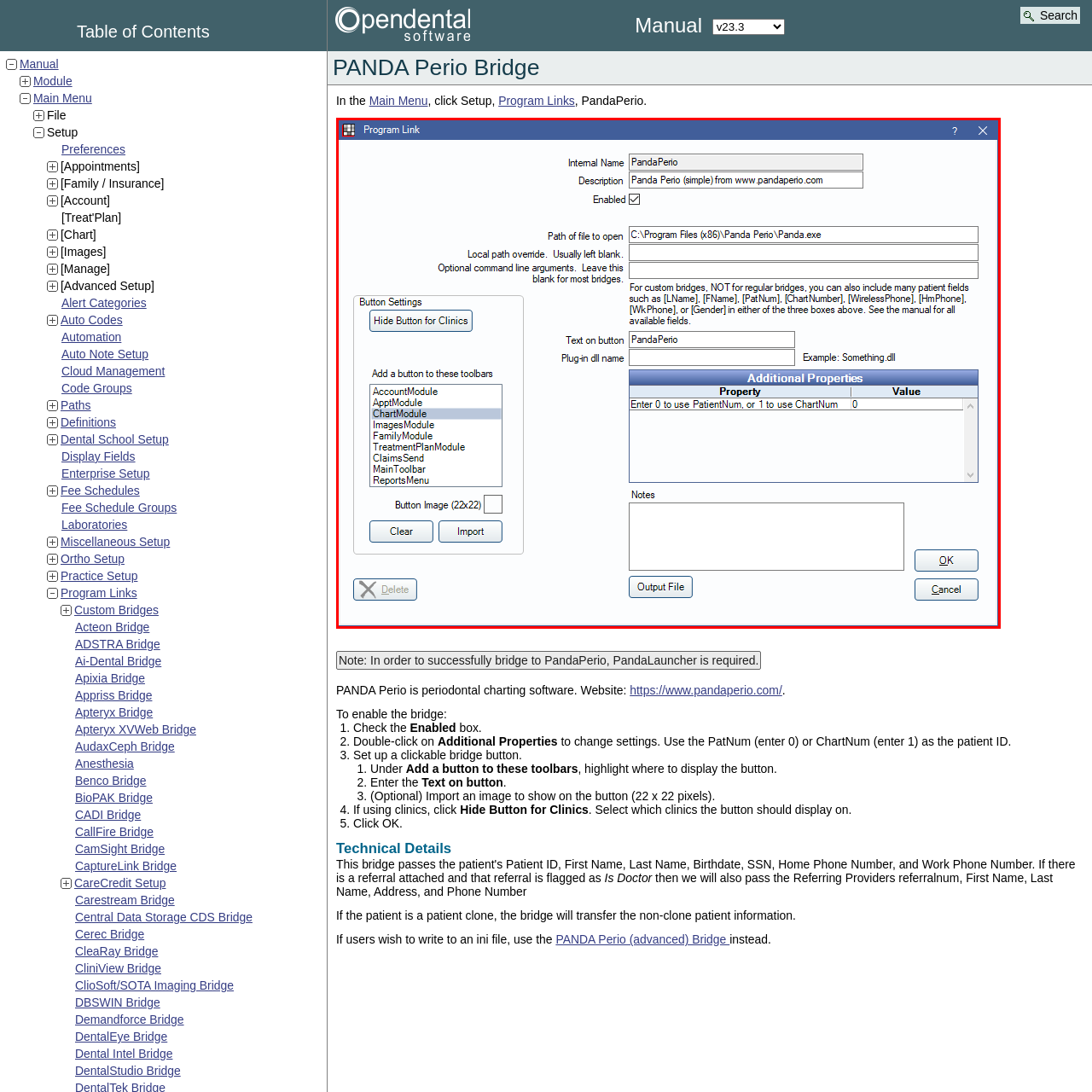Check the area bordered by the red box and provide a single word or phrase as the answer to the question: What is the purpose of this tool?

Easier integration